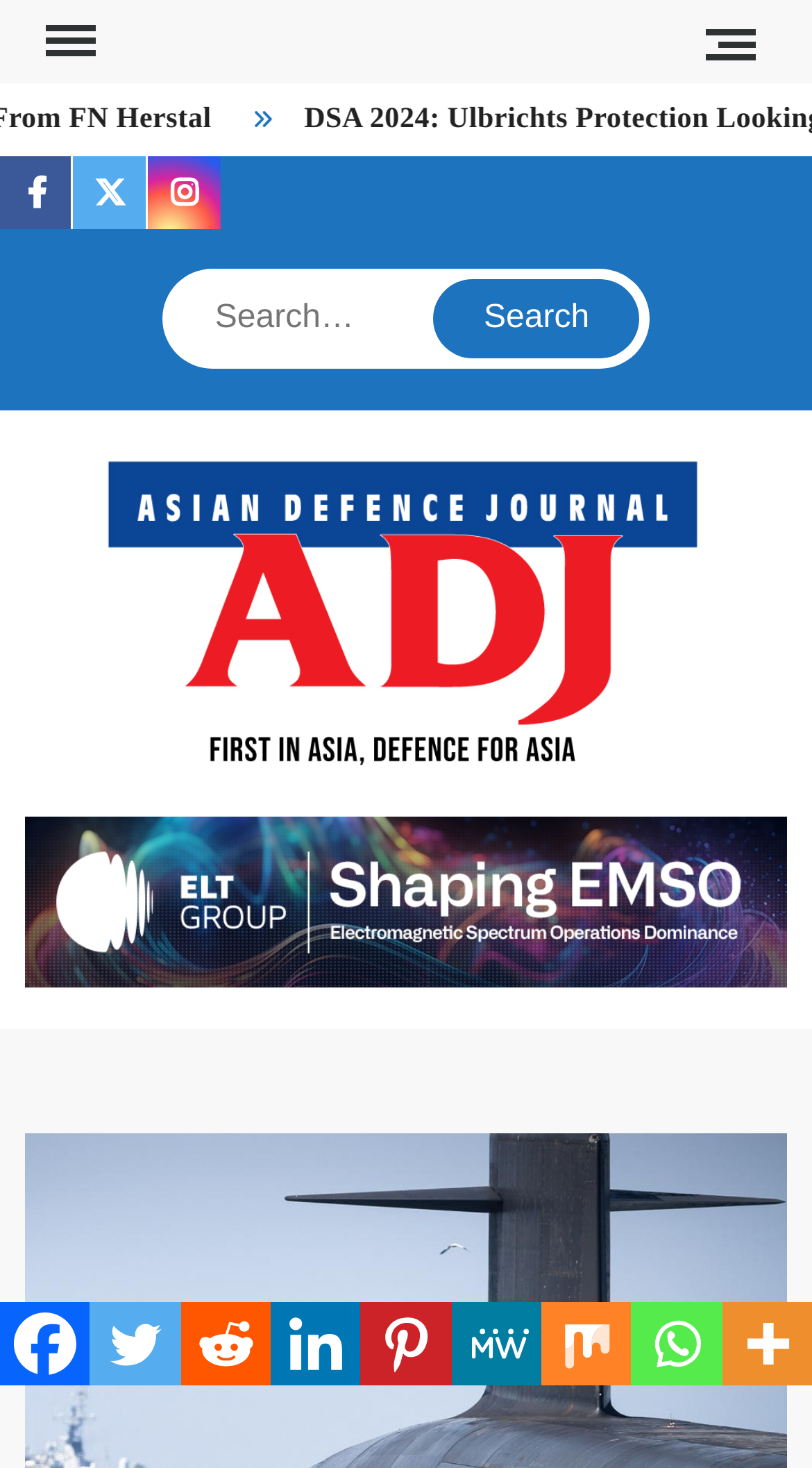What is the text above the search box?
Using the information from the image, give a concise answer in one word or a short phrase.

Search